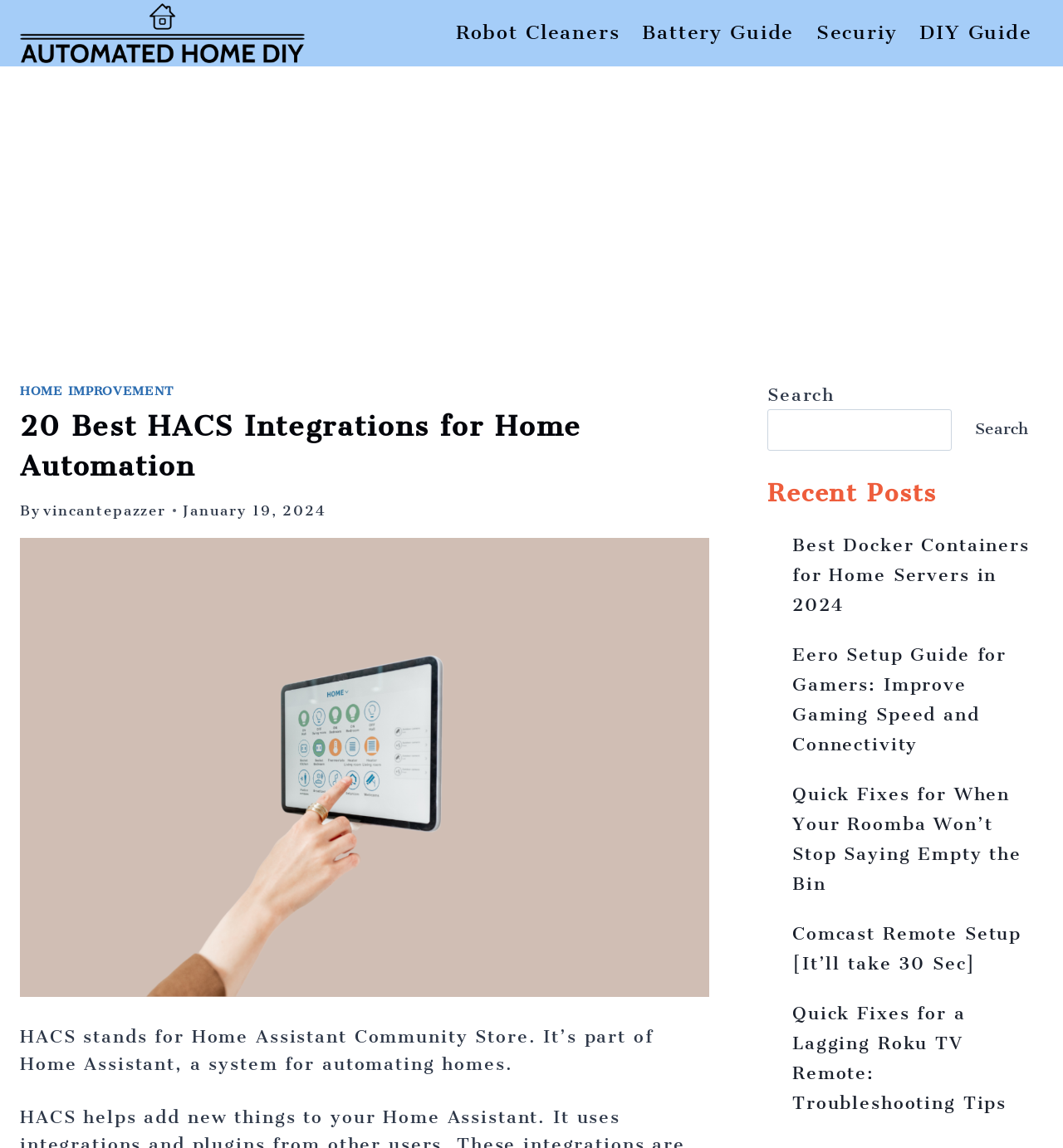Refer to the screenshot and give an in-depth answer to this question: What is the date of the article?

This answer can be obtained by reading the time element, which displays the date of the article as January 19, 2024.